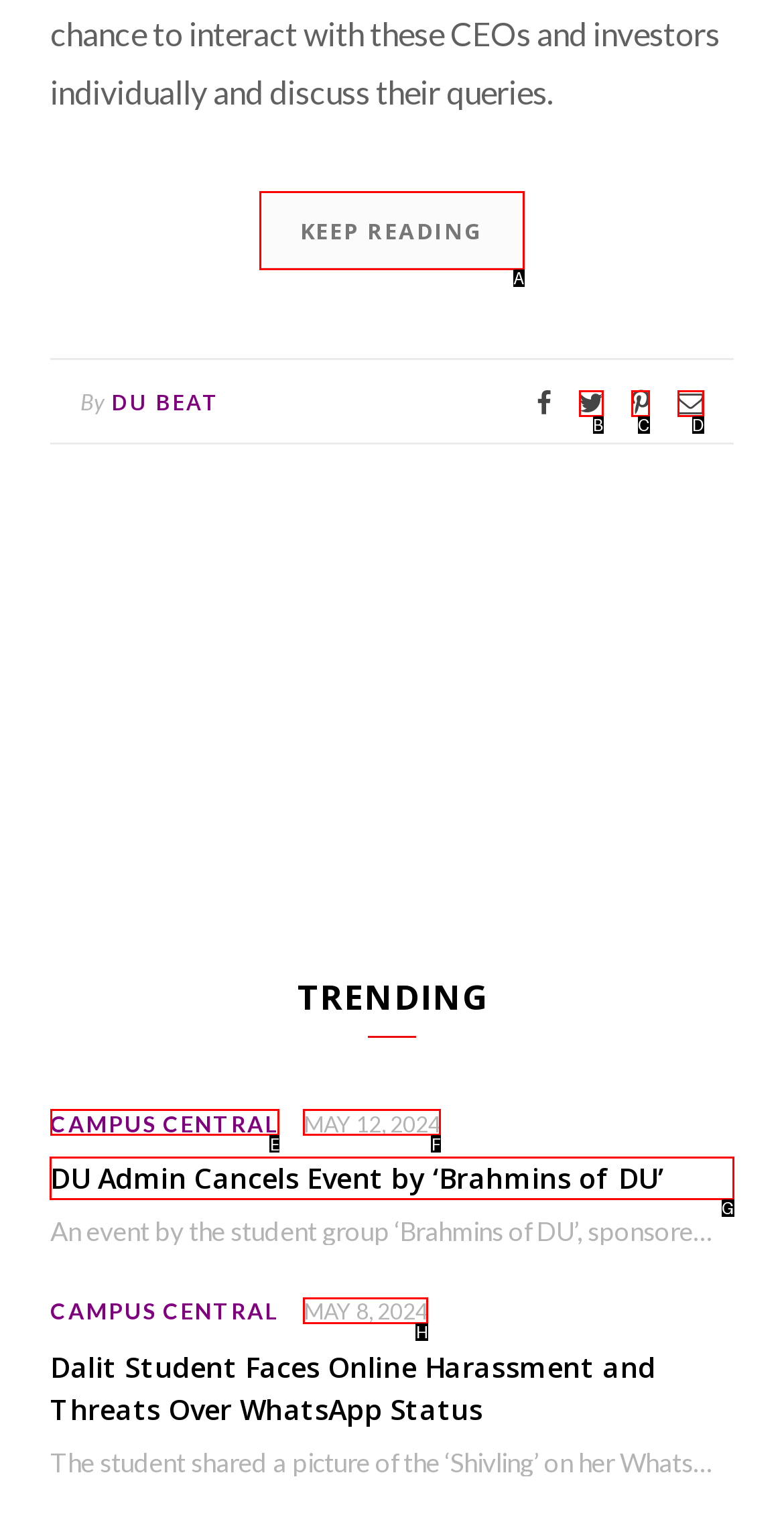Choose the letter that corresponds to the correct button to accomplish the task: Read about DU Admin Cancels Event by ‘Brahmins of DU’
Reply with the letter of the correct selection only.

G